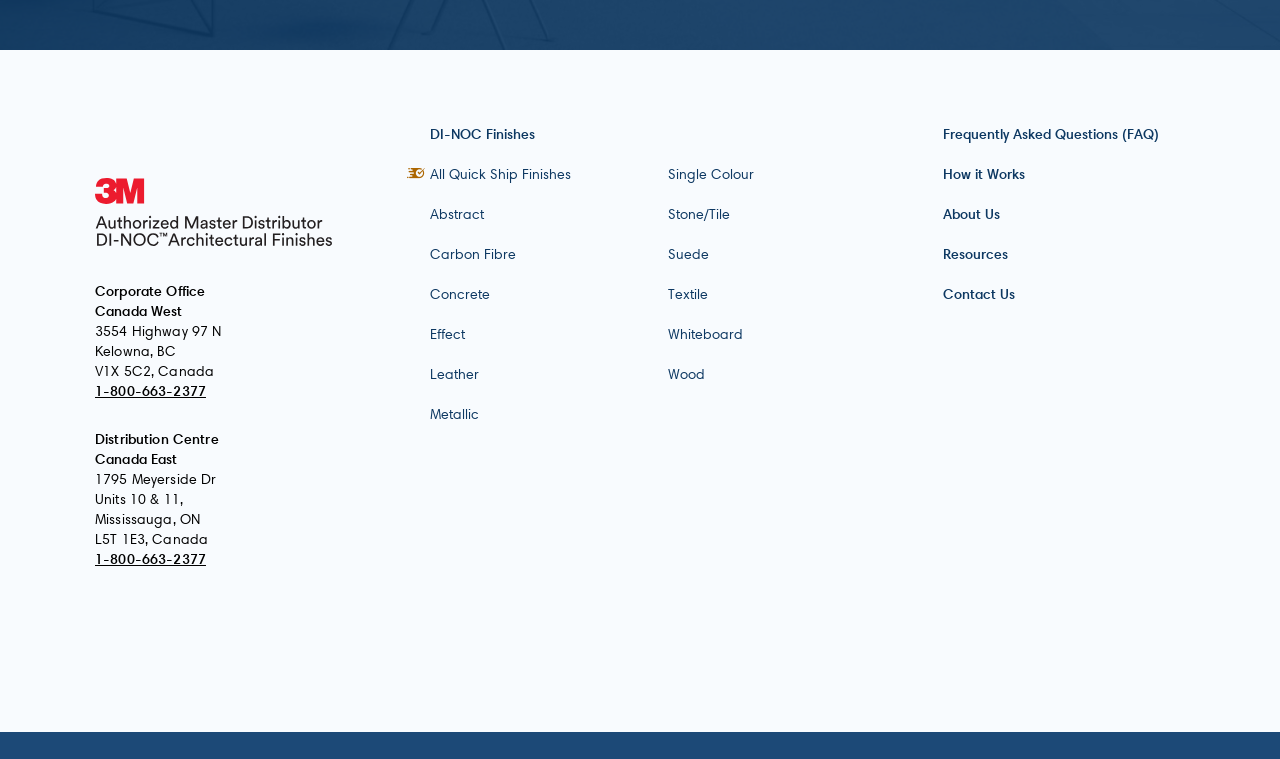Bounding box coordinates should be provided in the format (top-left x, top-left y, bottom-right x, bottom-right y) with all values between 0 and 1. Identify the bounding box for this UI element: Frequently Asked Questions (FAQ)

[0.725, 0.151, 0.949, 0.203]